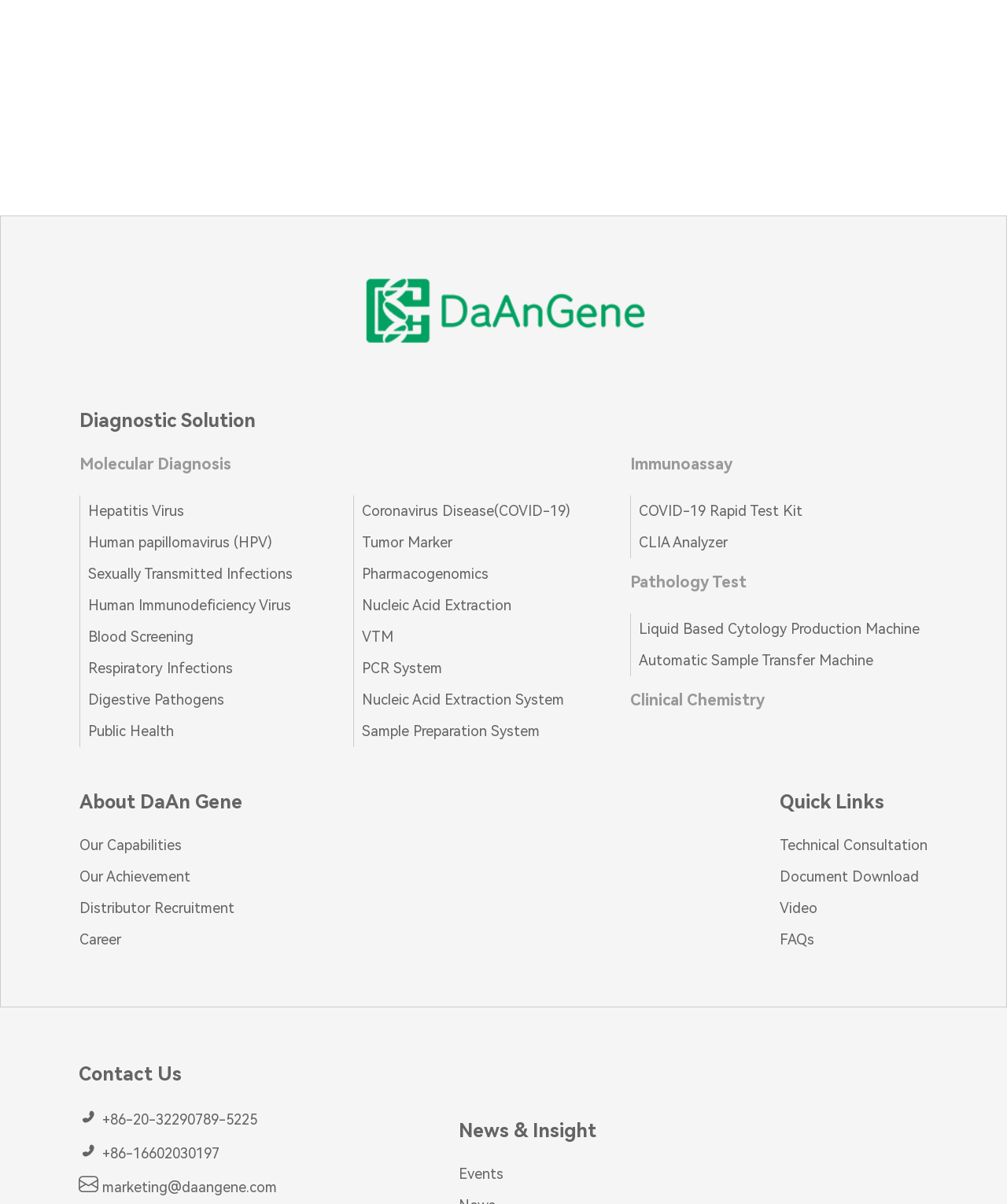What is the last item in the main navigation menu?
Refer to the image and answer the question using a single word or phrase.

News & Insight